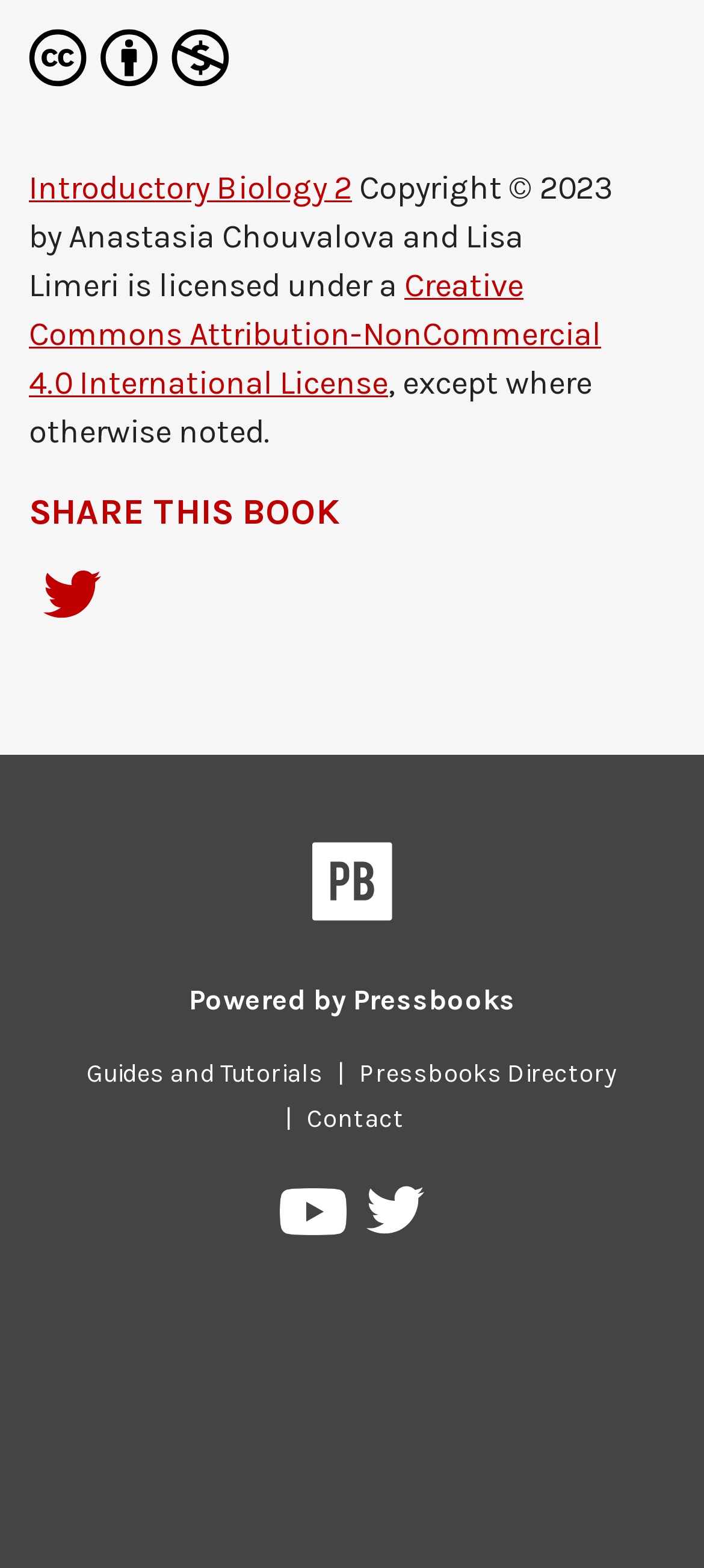Pinpoint the bounding box coordinates of the area that should be clicked to complete the following instruction: "Contact us". The coordinates must be given as four float numbers between 0 and 1, i.e., [left, top, right, bottom].

[0.415, 0.704, 0.595, 0.724]